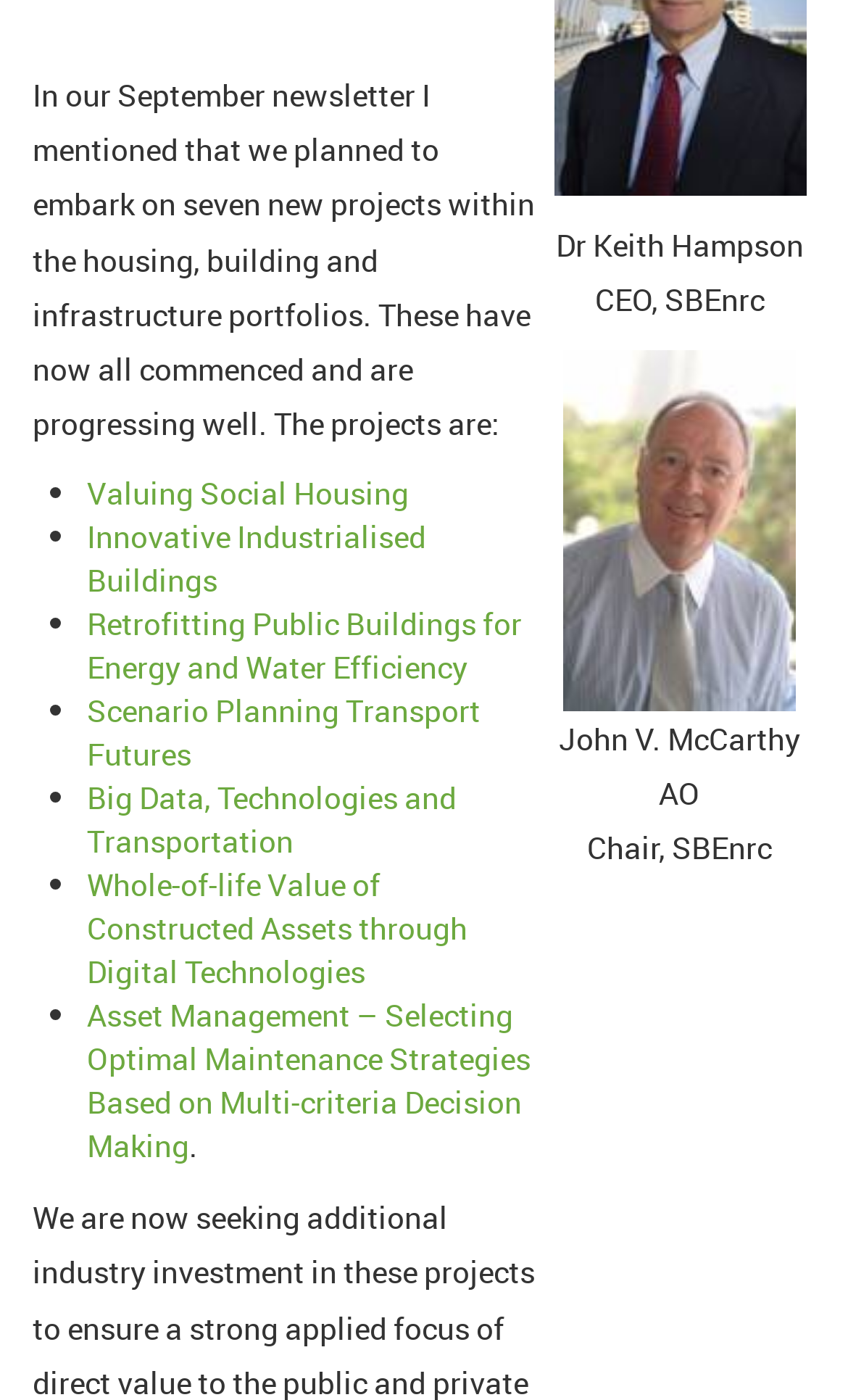Please determine the bounding box of the UI element that matches this description: alt="KeithHampsonImage". The coordinates should be given as (top-left x, top-left y, bottom-right x, bottom-right y), with all values between 0 and 1.

[0.653, 0.004, 0.95, 0.033]